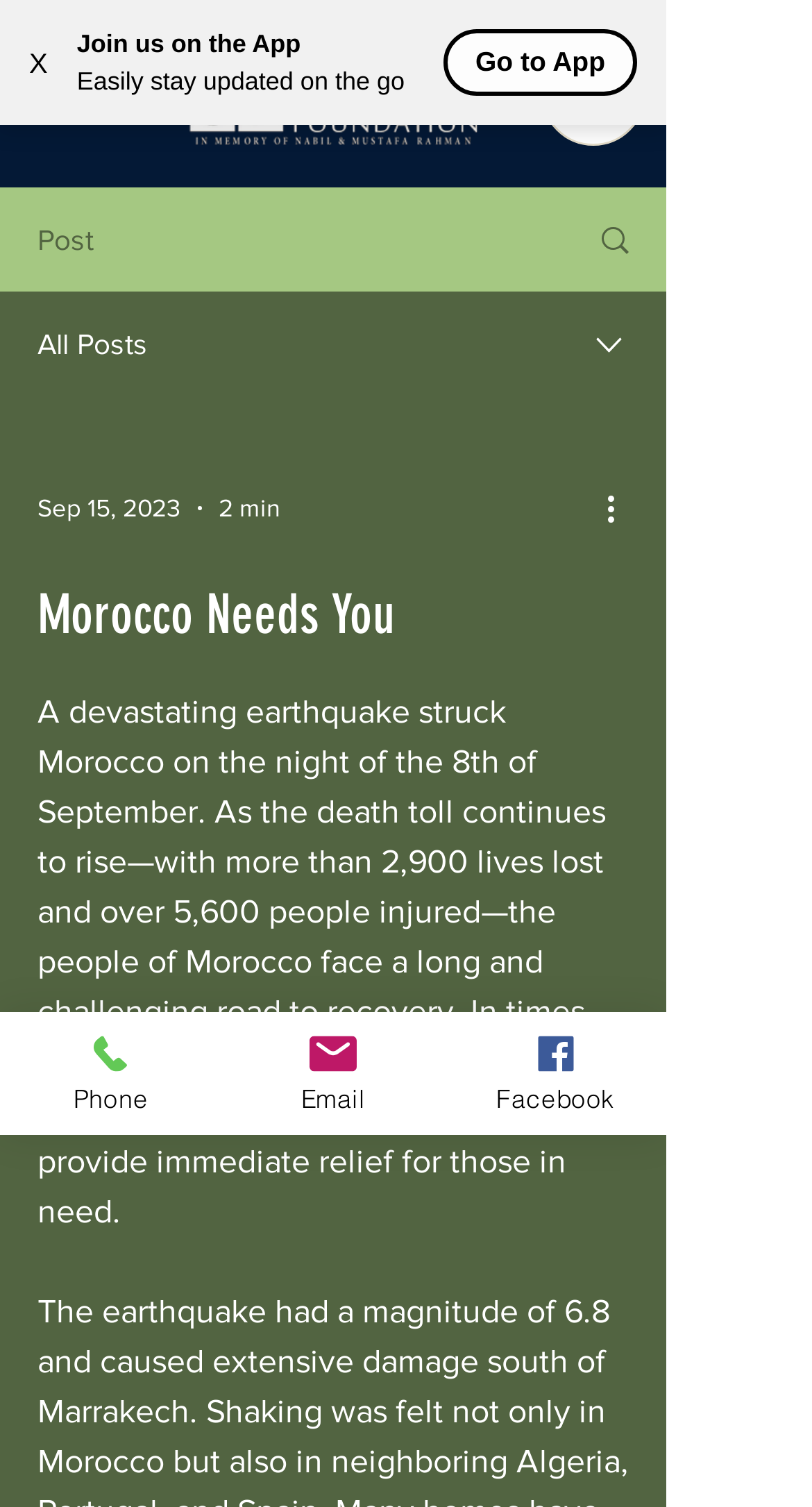What is the logo image displayed on the webpage?
Based on the image, provide a one-word or brief-phrase response.

OUF updated logo